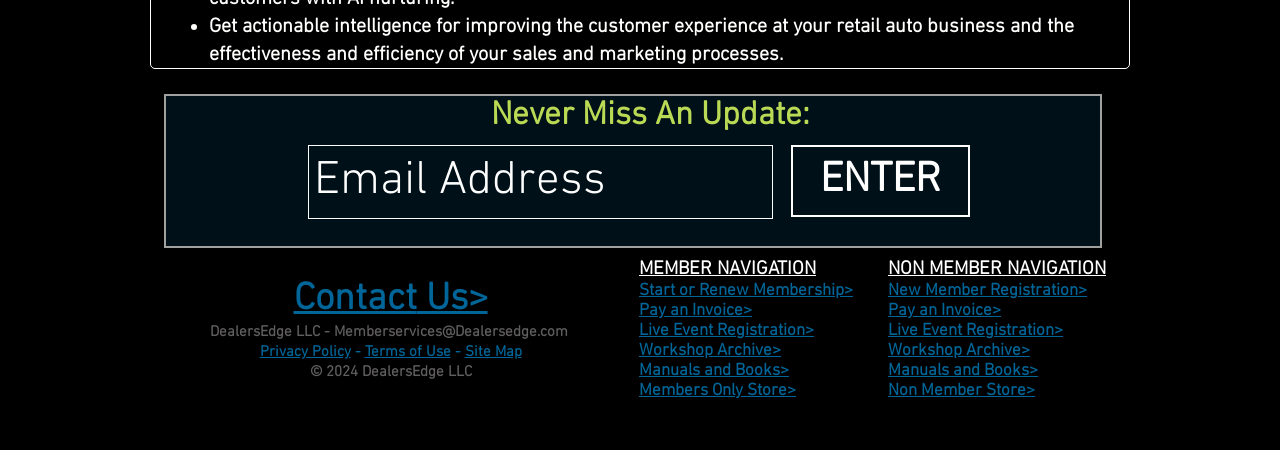Determine the bounding box coordinates of the clickable region to follow the instruction: "View member services".

[0.499, 0.625, 0.666, 0.67]